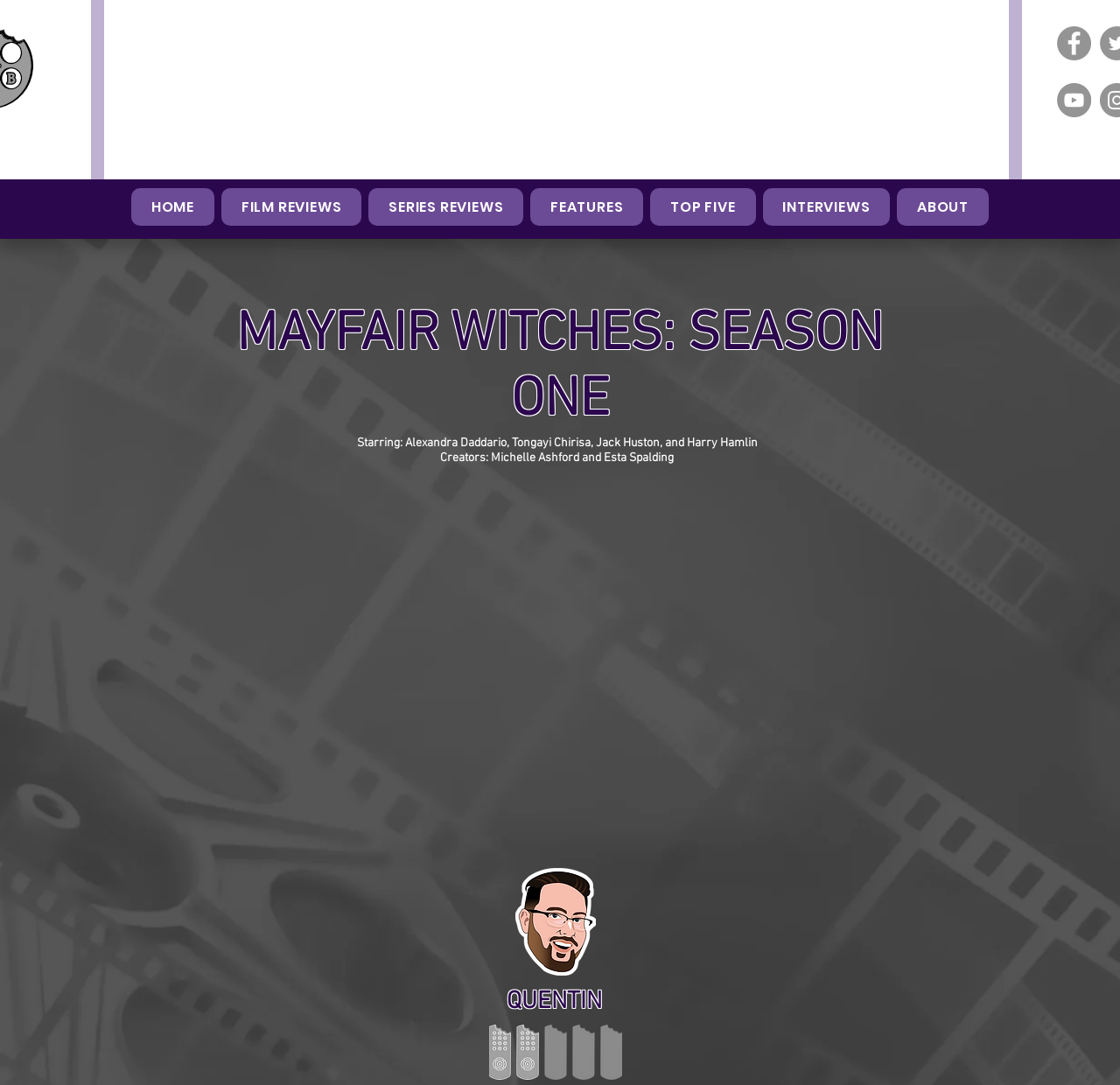Specify the bounding box coordinates of the element's area that should be clicked to execute the given instruction: "Go to HOME page". The coordinates should be four float numbers between 0 and 1, i.e., [left, top, right, bottom].

[0.117, 0.173, 0.191, 0.208]